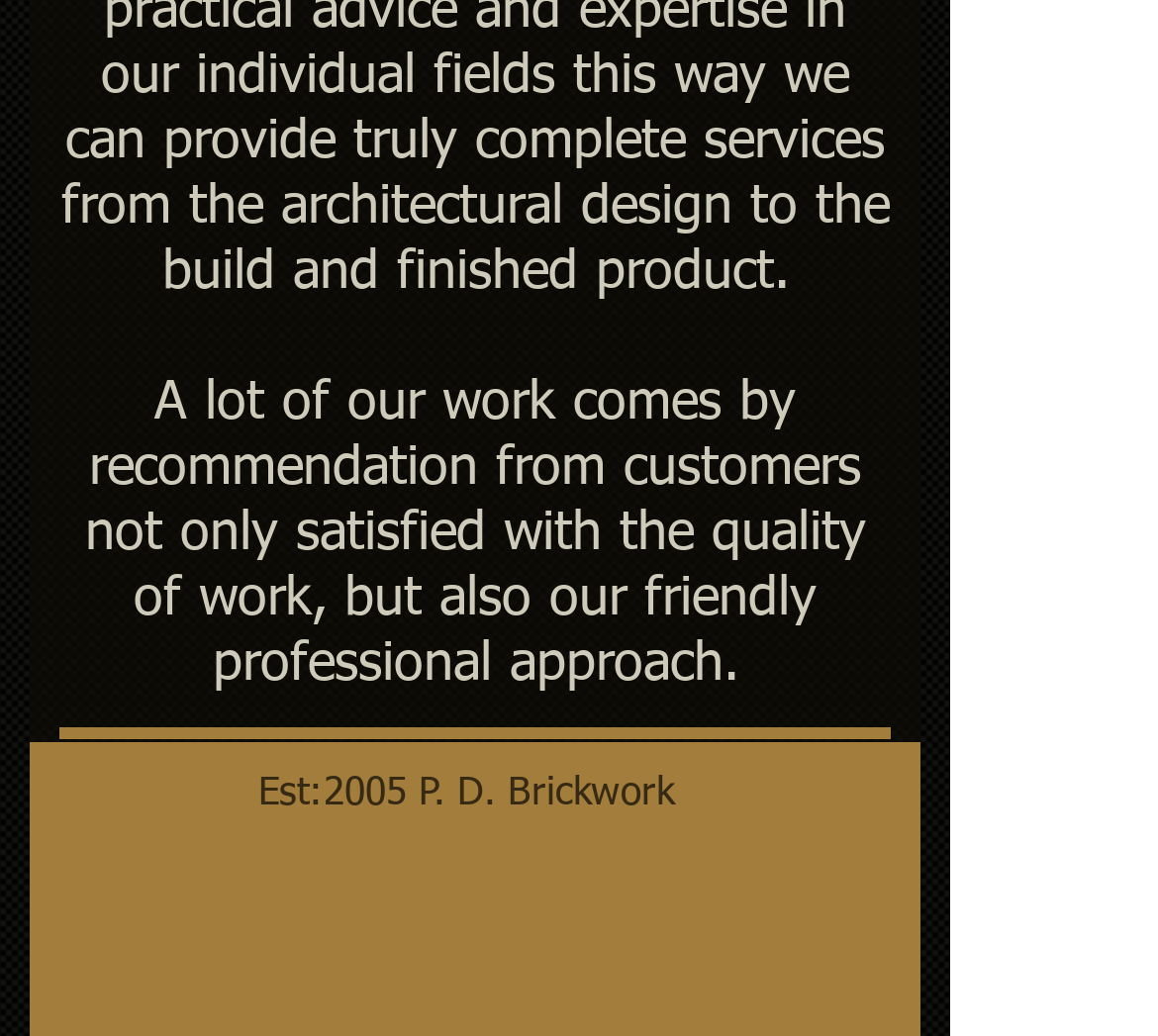Identify the bounding box for the UI element described as: "aria-label="facebook-square"". Ensure the coordinates are four float numbers between 0 and 1, formatted as [left, top, right, bottom].

[0.285, 0.792, 0.374, 0.892]